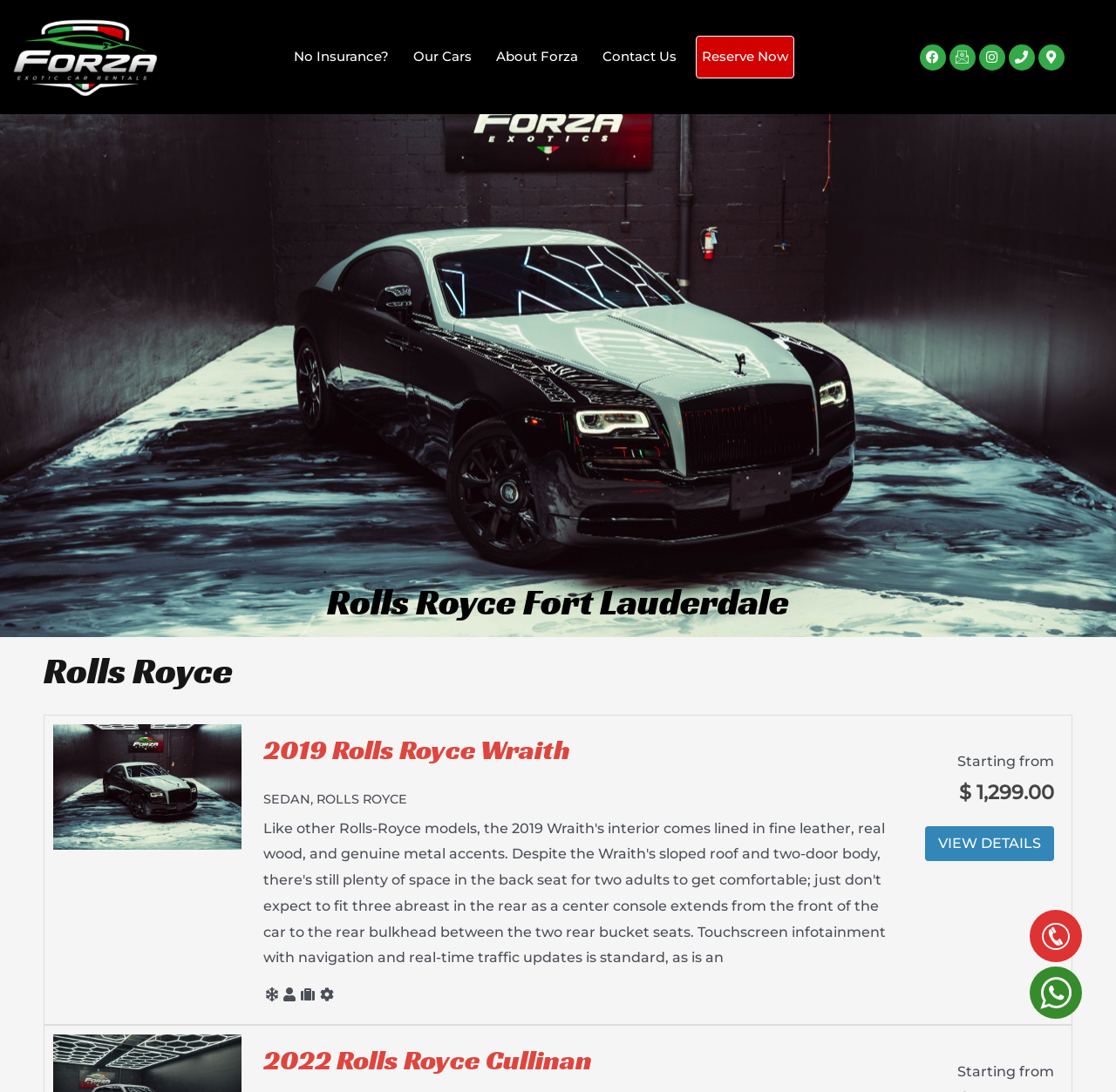What is the name of the car shown below the heading 'Rolls Royce Fort Lauderdale'?
Look at the image and respond with a single word or a short phrase.

2019 Rolls Royce Wraith